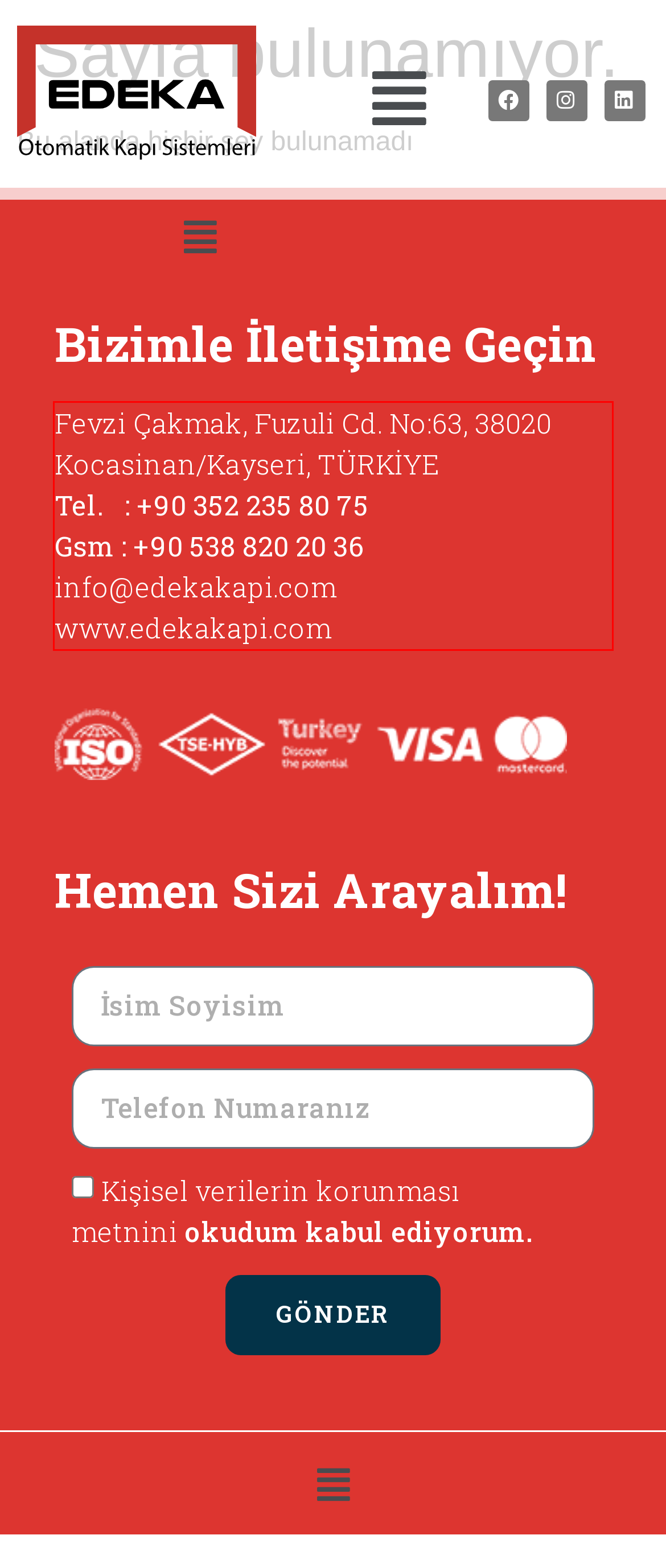Observe the screenshot of the webpage, locate the red bounding box, and extract the text content within it.

Fevzi Çakmak, Fuzuli Cd. No:63, 38020 Kocasinan/Kayseri, TÜRKİYE Tel. : +90 352 235 80 75 Gsm : +90 538 820 20 36 info@edekakapi.com www.edekakapi.com